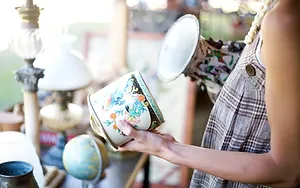Generate a descriptive account of all visible items and actions in the image.

In this vibrant and aesthetically pleasing image, a person is seen examining a beautifully decorated antique vase. The vase features intricate floral designs in vivid colors, showcasing the craftsmanship typical of vintage items. It contrasts with the warm and eclectic backdrop, which includes various antiques like globes and lamps that hint at a cozy, nostalgic setting. The sunlight gently illuminates the scene, enhancing the intricate details of the vase and the textures of the surrounding objects. This moment captures the essence of exploring treasures in an antique shop, highlighting the charm and history encapsulated in each piece. The setting resonates with the theme of the "Antique Shop" project, emphasizing the transformation of retail environments and the appreciation of unique, storied items.